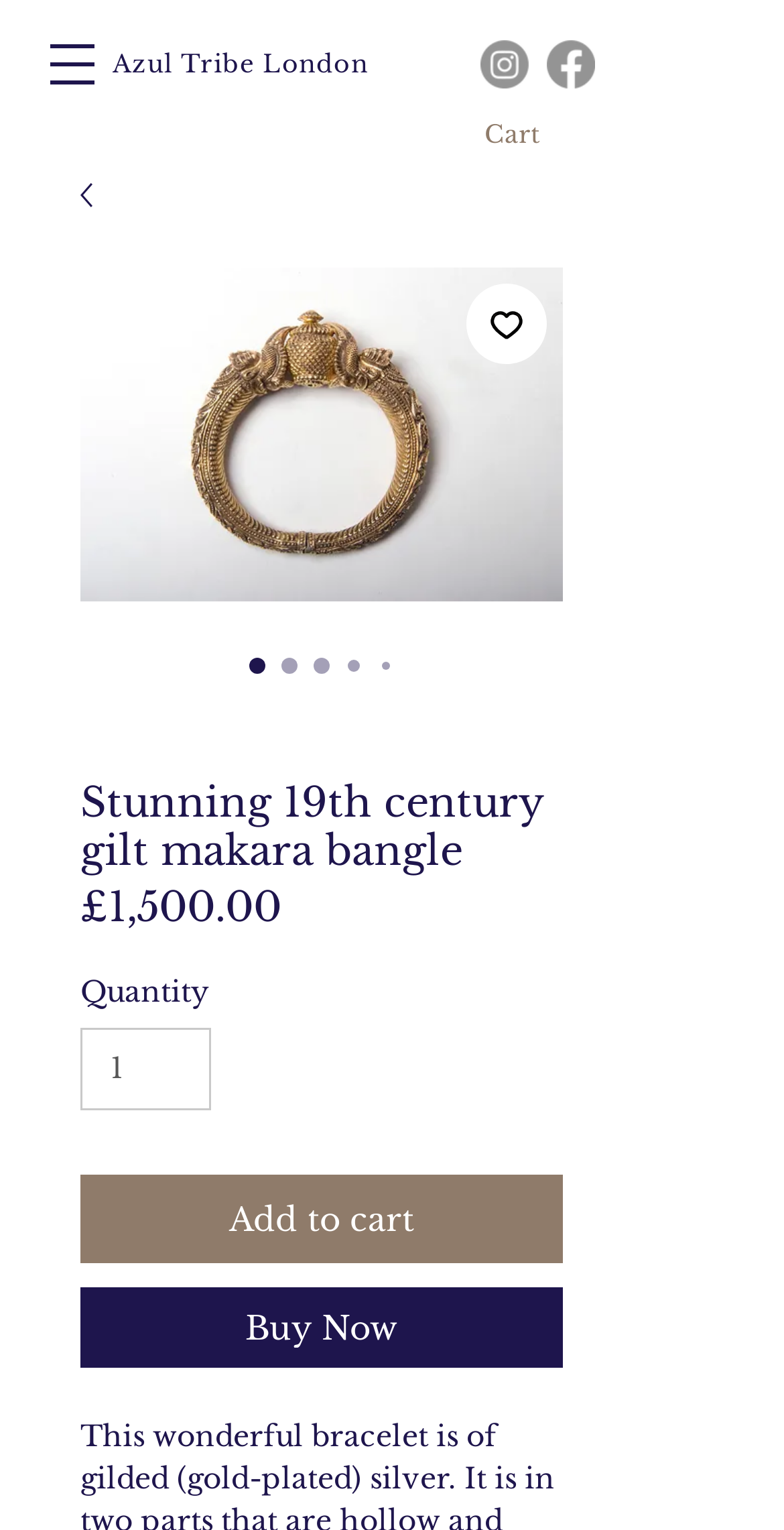Pinpoint the bounding box coordinates of the clickable area needed to execute the instruction: "Buy Now". The coordinates should be specified as four float numbers between 0 and 1, i.e., [left, top, right, bottom].

[0.103, 0.841, 0.718, 0.894]